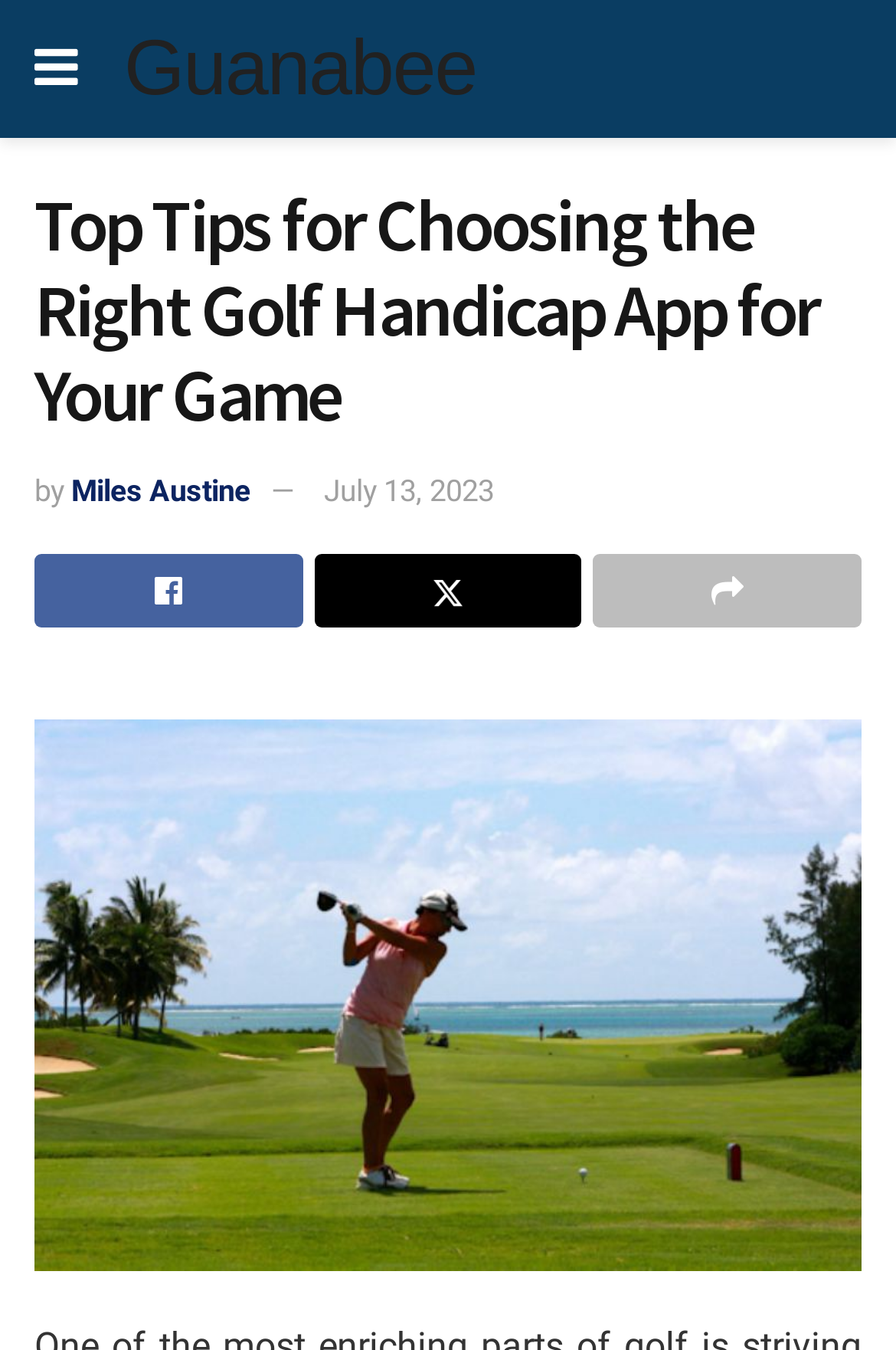Based on the element description: "HD Carolina on Facebook", identify the bounding box coordinates for this UI element. The coordinates must be four float numbers between 0 and 1, listed as [left, top, right, bottom].

None